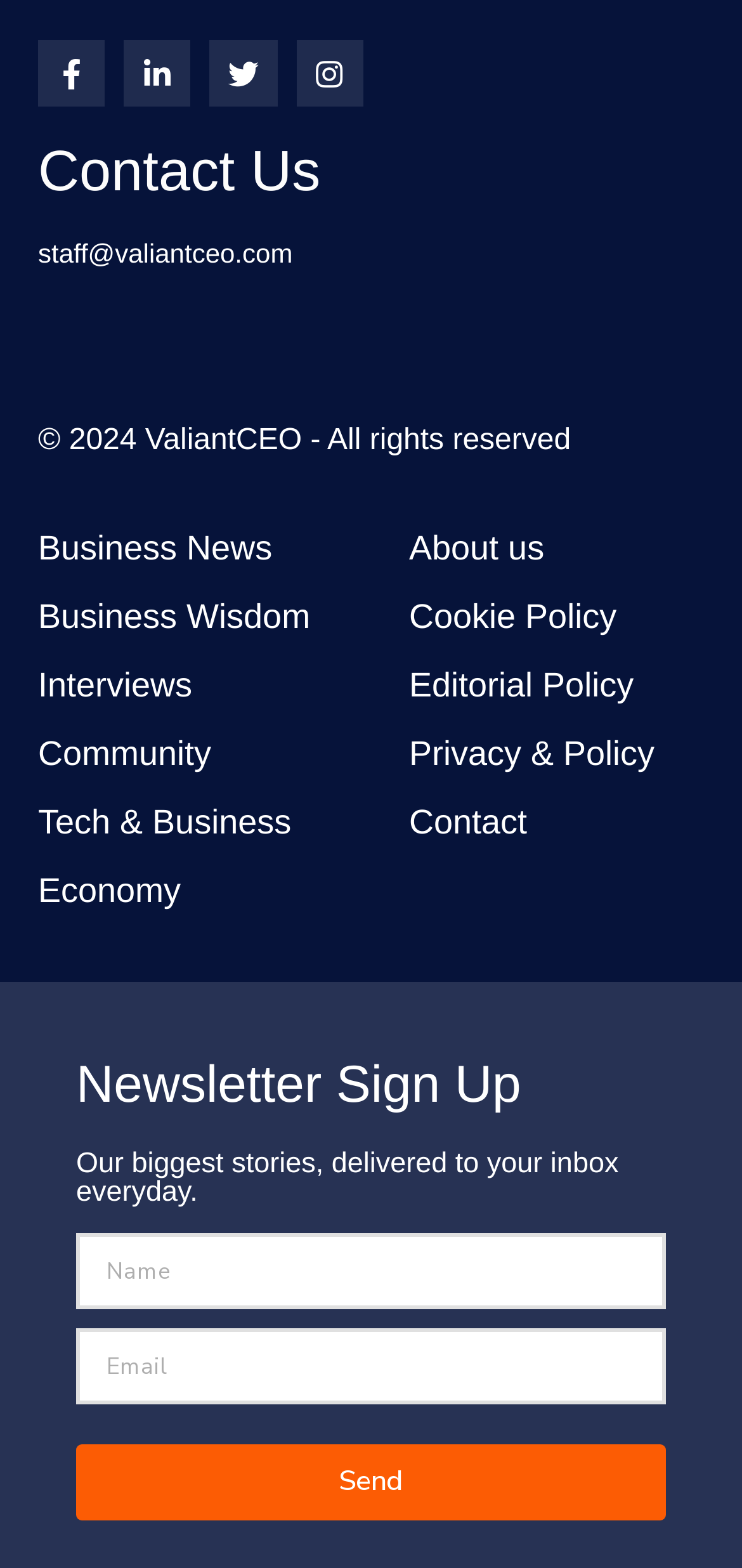What is the copyright year mentioned at the bottom?
From the details in the image, provide a complete and detailed answer to the question.

I looked at the heading element at the bottom of the page and found the copyright information, which mentions the year 2024.